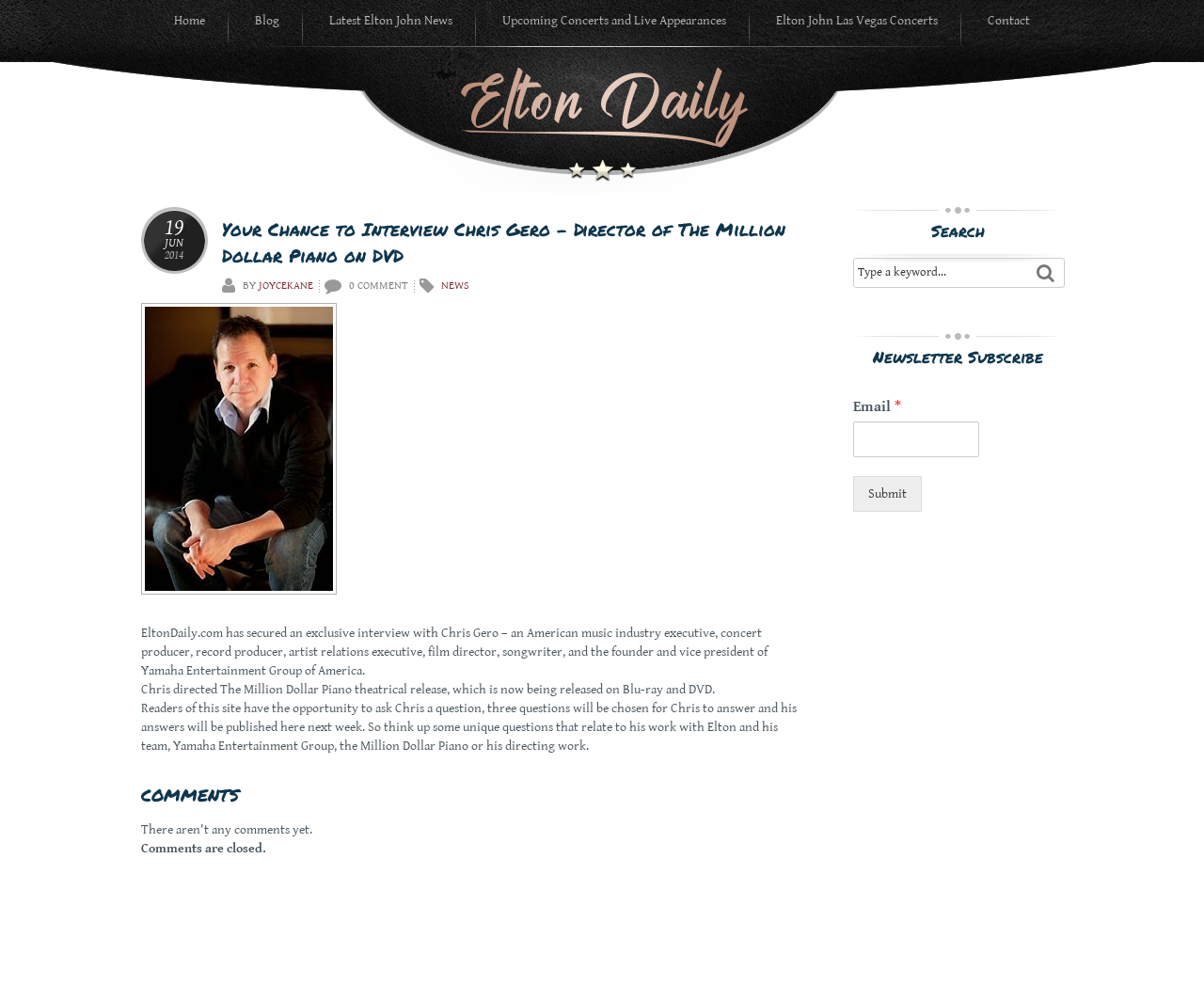Detail the webpage's structure and highlights in your description.

The webpage is about an exclusive interview opportunity with Chris Gero, the director of The Million Dollar Piano on DVD, offered by EltonDaily.com. At the top of the page, there is a navigation menu with links to "Home", "Blog", "Latest Elton John News", "Upcoming Concerts and Live Appearances", "Elton John Las Vegas Concerts", and "Contact". Below the navigation menu, there is a logo image on the left side, and a header section with the date "19 JUN 2014" and the title "Your Chance to Interview Chris Gero – Director of The Million Dollar Piano on DVD".

The main content of the page is an article that describes the interview opportunity. The article is divided into three paragraphs. The first paragraph introduces Chris Gero and his work with Elton John. The second paragraph explains that Chris directed The Million Dollar Piano theatrical release, which is now being released on Blu-ray and DVD. The third paragraph invites readers to ask Chris a question, with three questions to be chosen and answered by Chris, and the answers to be published on the site next week.

Below the article, there is a "COMMENTS" section, but it is closed. On the right side of the page, there is a search box with a magnifying glass icon and a placeholder text "Type a keyword...". Below the search box, there is a "Newsletter Subscribe" section with an email input field and a "Submit" button.

Overall, the webpage has a simple and clean layout, with a focus on the interview opportunity and the article content.